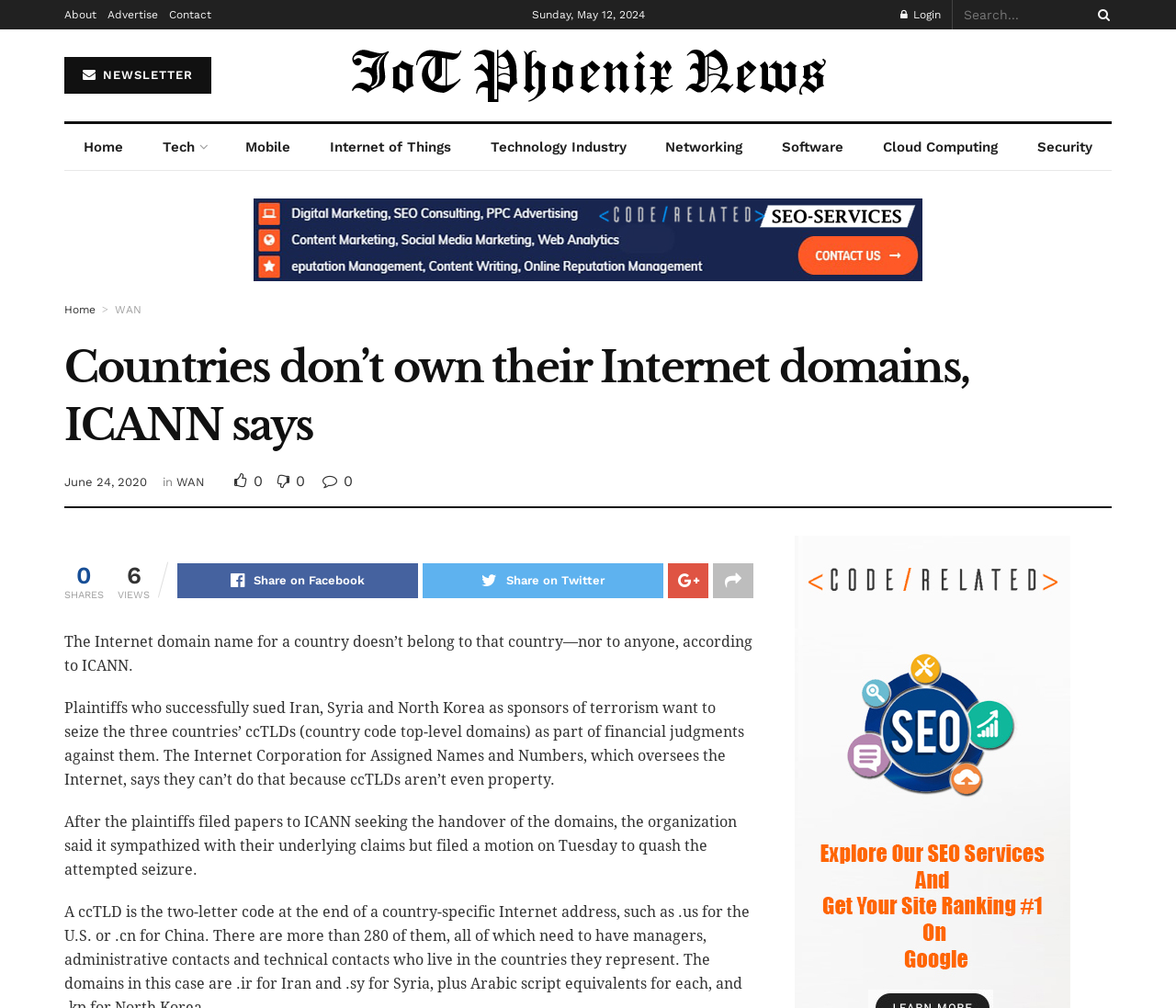Identify the bounding box coordinates for the region of the element that should be clicked to carry out the instruction: "Share the article on Facebook". The bounding box coordinates should be four float numbers between 0 and 1, i.e., [left, top, right, bottom].

[0.151, 0.559, 0.355, 0.594]